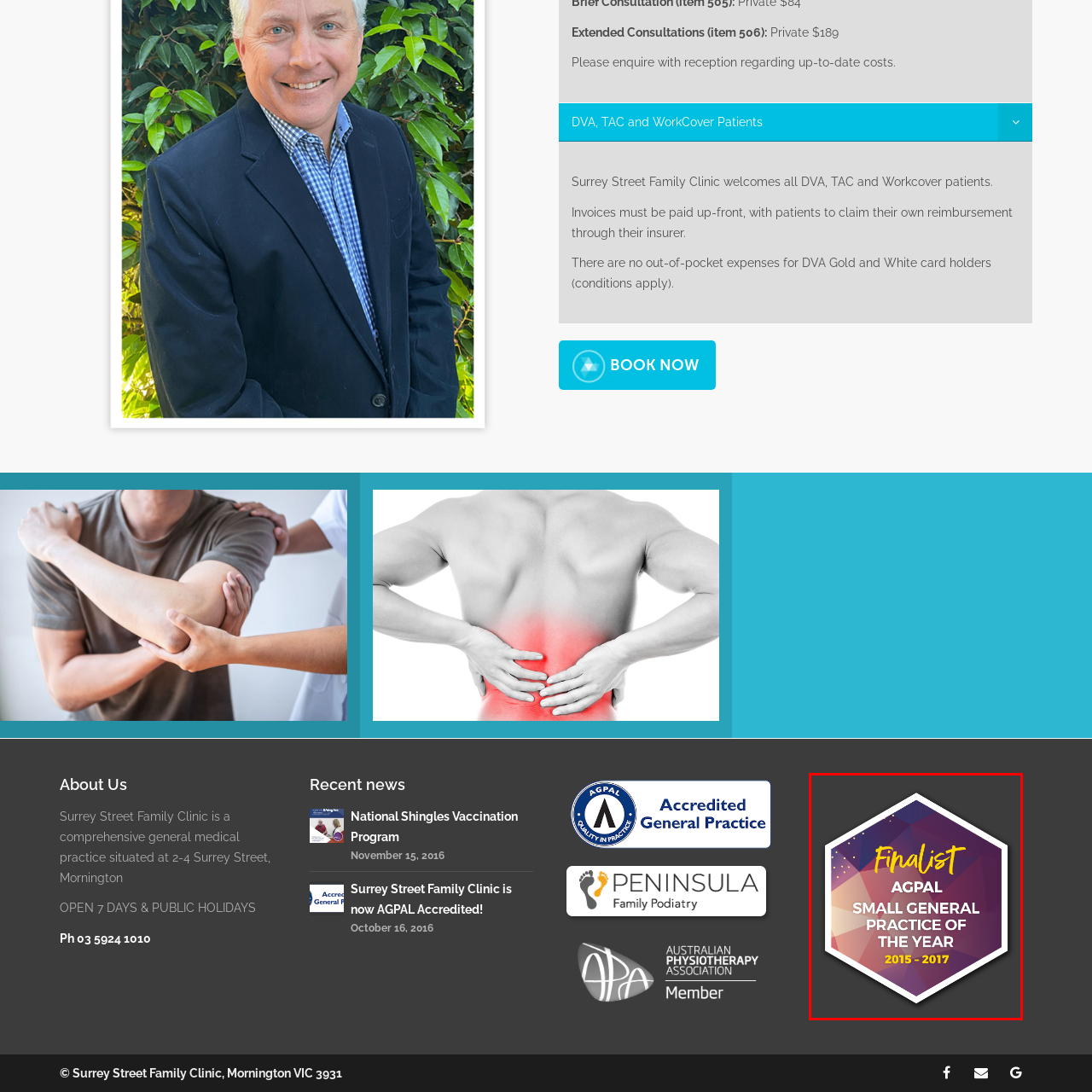Check the image marked by the red frame and reply to the question using one word or phrase:
What is the name of the clinic recognized for excellence in healthcare services?

Surrey Street Family Clinic